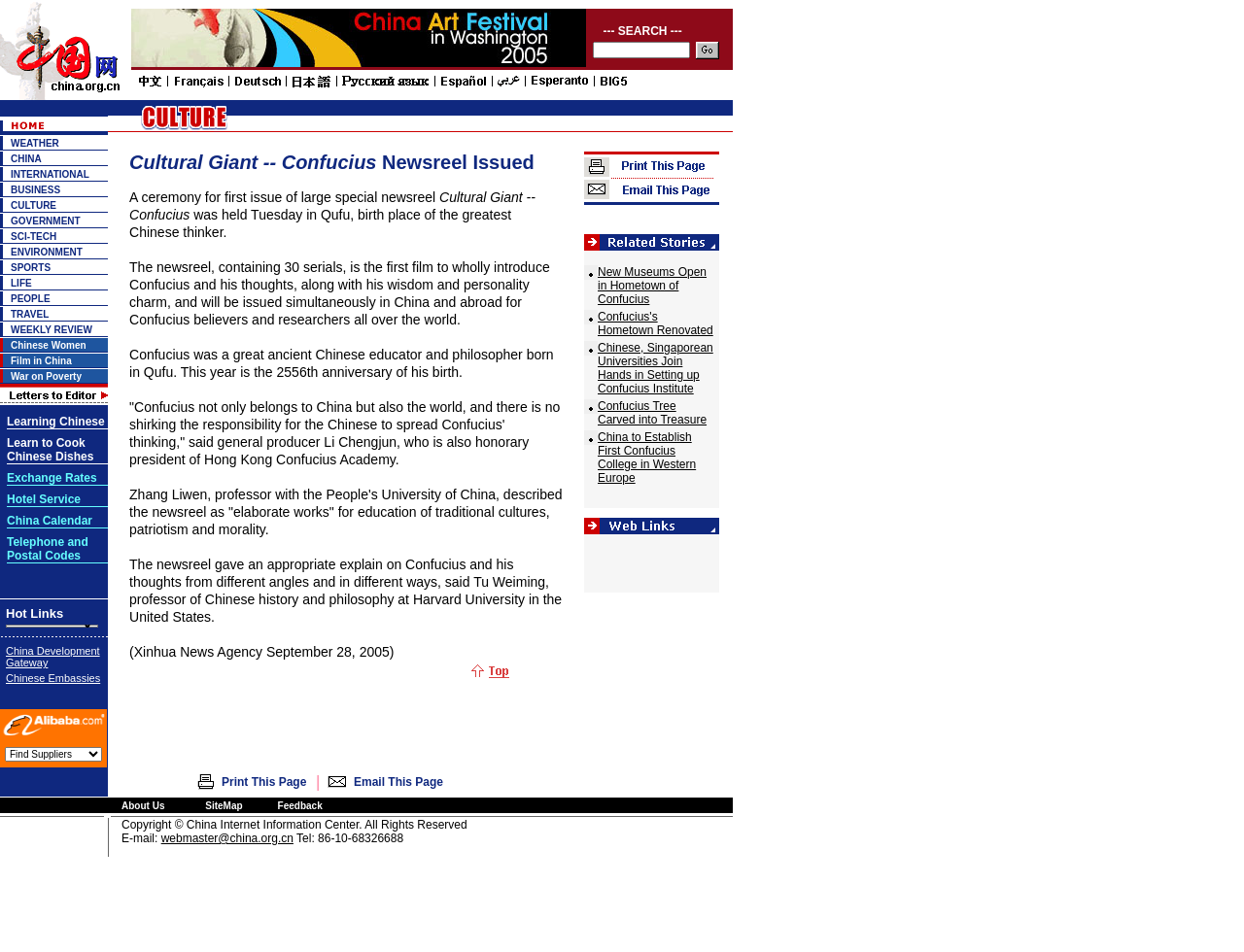What type of image is located at the top-left corner of the webpage?
Answer the question with as much detail as you can, using the image as a reference.

The image at the top-left corner of the webpage appears to be a newsreel image, possibly related to Confucius, which is mentioned in the meta description.